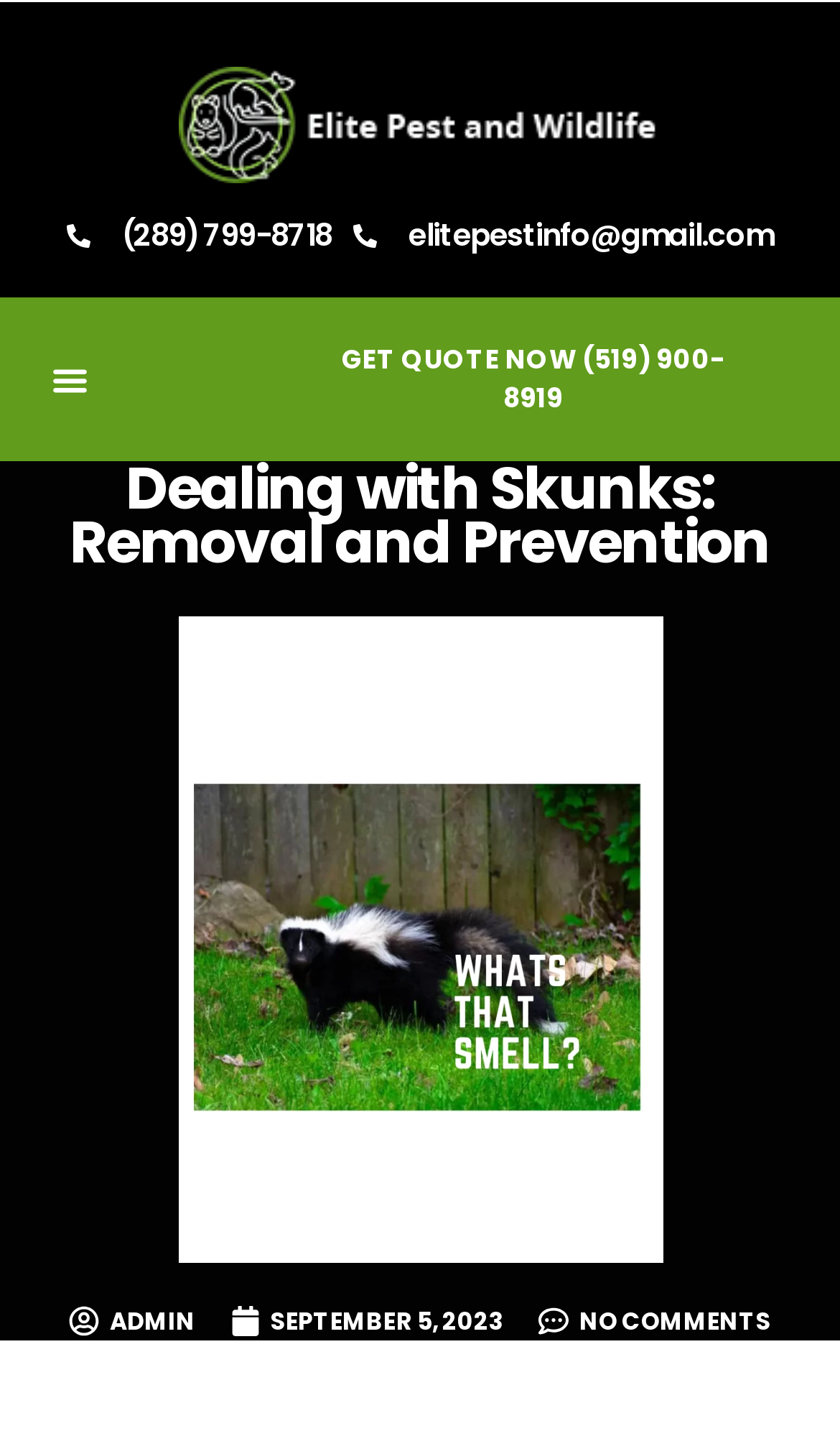Specify the bounding box coordinates of the region I need to click to perform the following instruction: "Enter your email address". The coordinates must be four float numbers in the range of 0 to 1, i.e., [left, top, right, bottom].

None